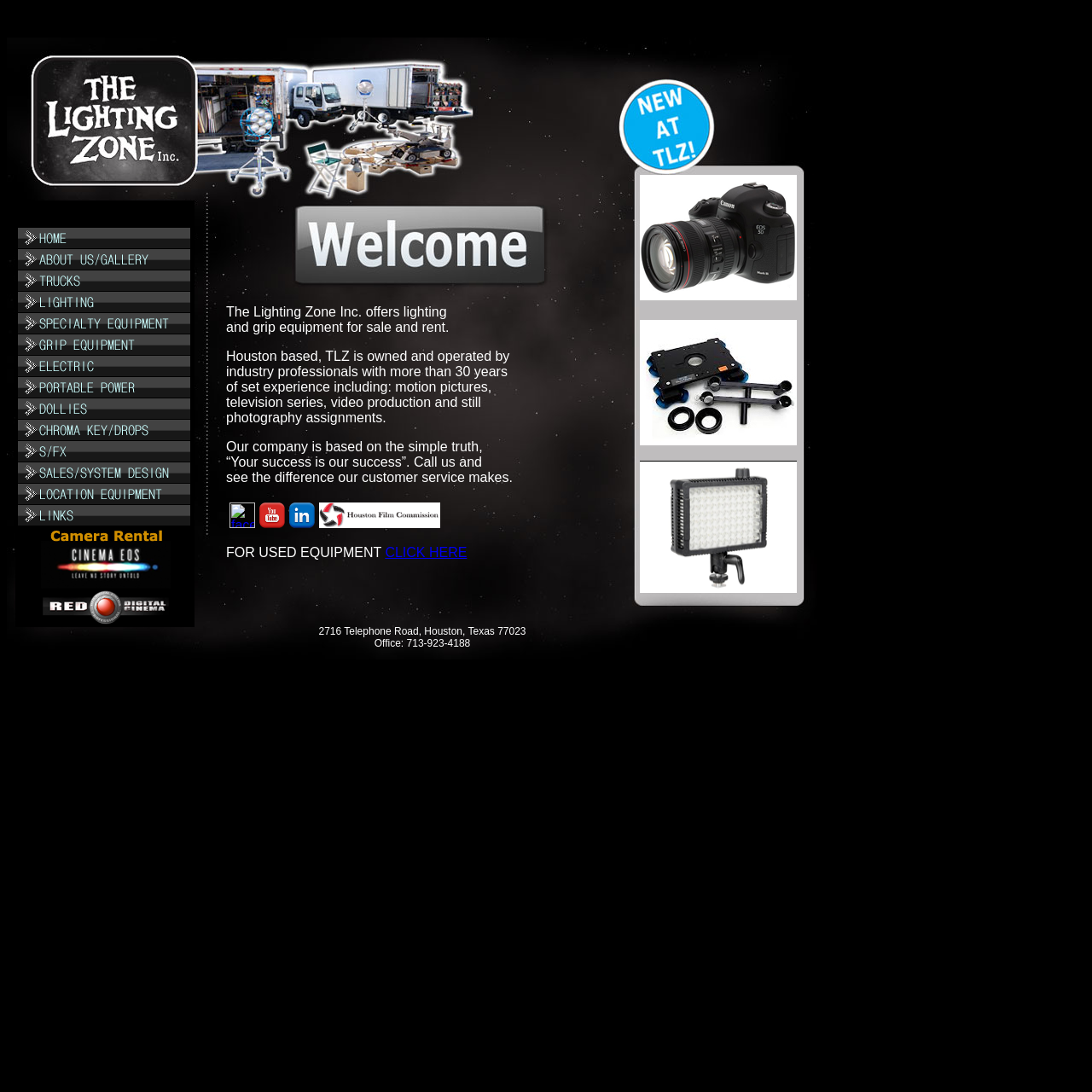Explain the webpage in detail.

The webpage appears to be a company website for The Lighting Zone Inc., a Houston-based business that offers lighting and grip equipment for sale and rent. At the top of the page, there is a header section with the company's address, "2716 Telephone Road, Houston, Texas 77023d".

Below the header, there is a table with multiple rows, each containing several cells. The cells contain a mix of images, text, and links. The images appear to be icons or logos, and the text describes the company's services and mission. The links likely lead to other pages on the website or external social media platforms.

In the first row, there are four cells, each containing an image with a number (1, 2, 3, and 4) and a spacer image. The second row has five cells, with the first cell containing an image with the number 2, the second cell containing an image with the number 3 and a link, and the third cell containing an image with the number 4. The fourth and fifth cells contain spacer images.

The third row has three cells, with the first cell containing a table with a block of text that describes the company's services and mission. The text mentions that the company offers lighting and grip equipment for sale and rent, and that it is owned and operated by industry professionals with over 30 years of experience. The text also mentions the company's customer service and provides links to social media platforms (facebook, Youtube, and LinkedIn) and a link to a page for used equipment.

The remaining rows of the table contain more images with numbers (6, 7, 9, 10, 11, 12, and 13) and spacer images. Some of the images are links, likely leading to other pages on the website.

Overall, the webpage appears to be a company website that provides information about The Lighting Zone Inc.'s services and mission, as well as links to other pages and social media platforms.